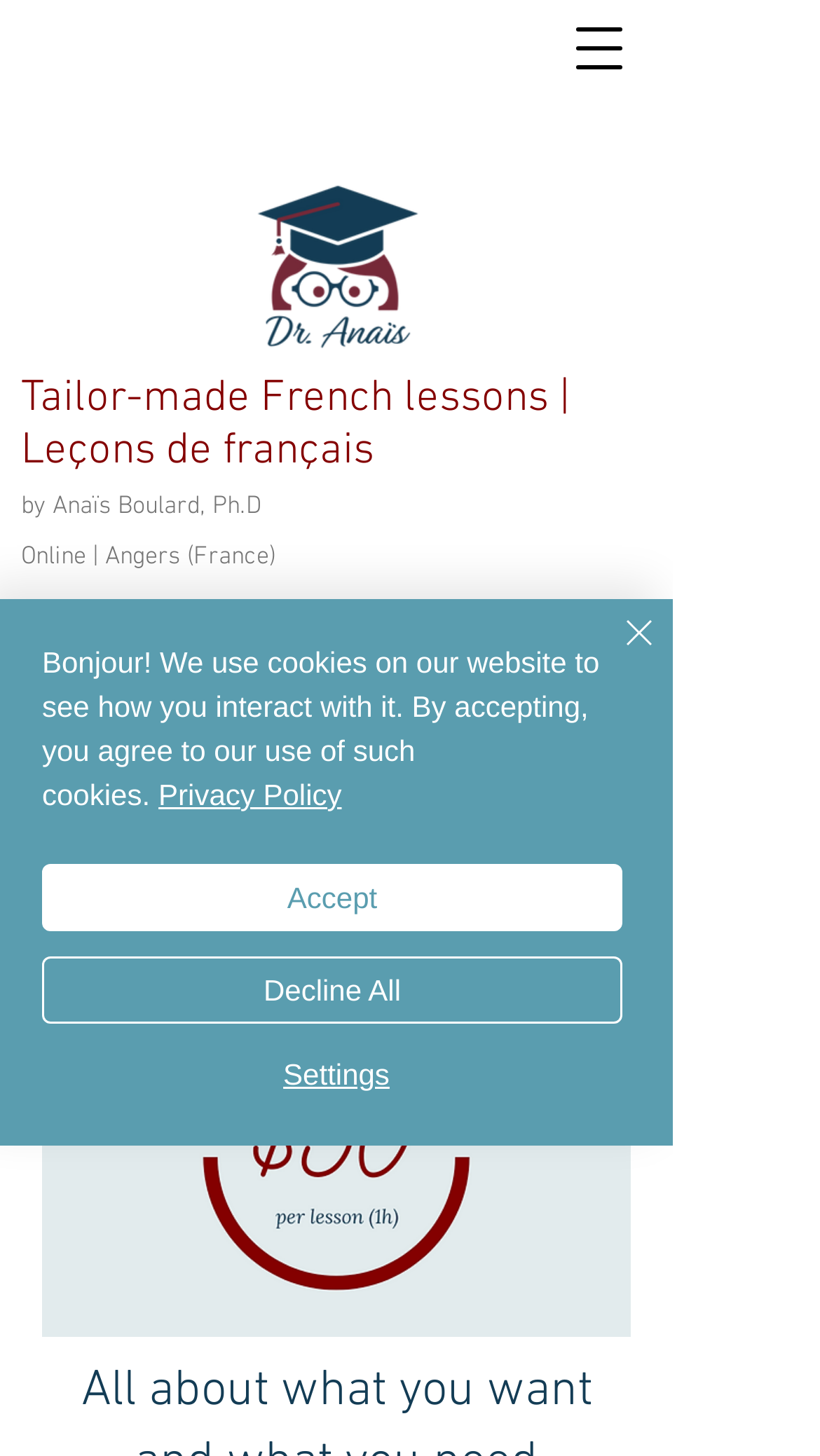What social media platforms are linked on the webpage?
Provide a detailed and well-explained answer to the question.

The social media platforms can be found in the 'Social Bar' list element which contains links to Facebook, Instagram, and YouTube, indicated by the image elements 'Icon_FB', 'Icon_INST', and 'YOUTUBE' respectively.